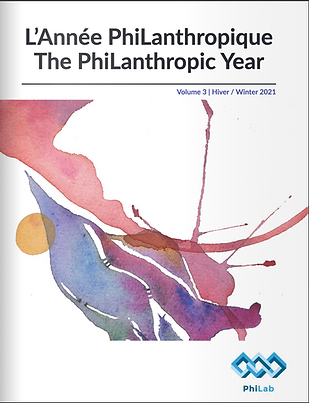What is displayed at the bottom of the cover?
Give a one-word or short phrase answer based on the image.

The PhiLab logo